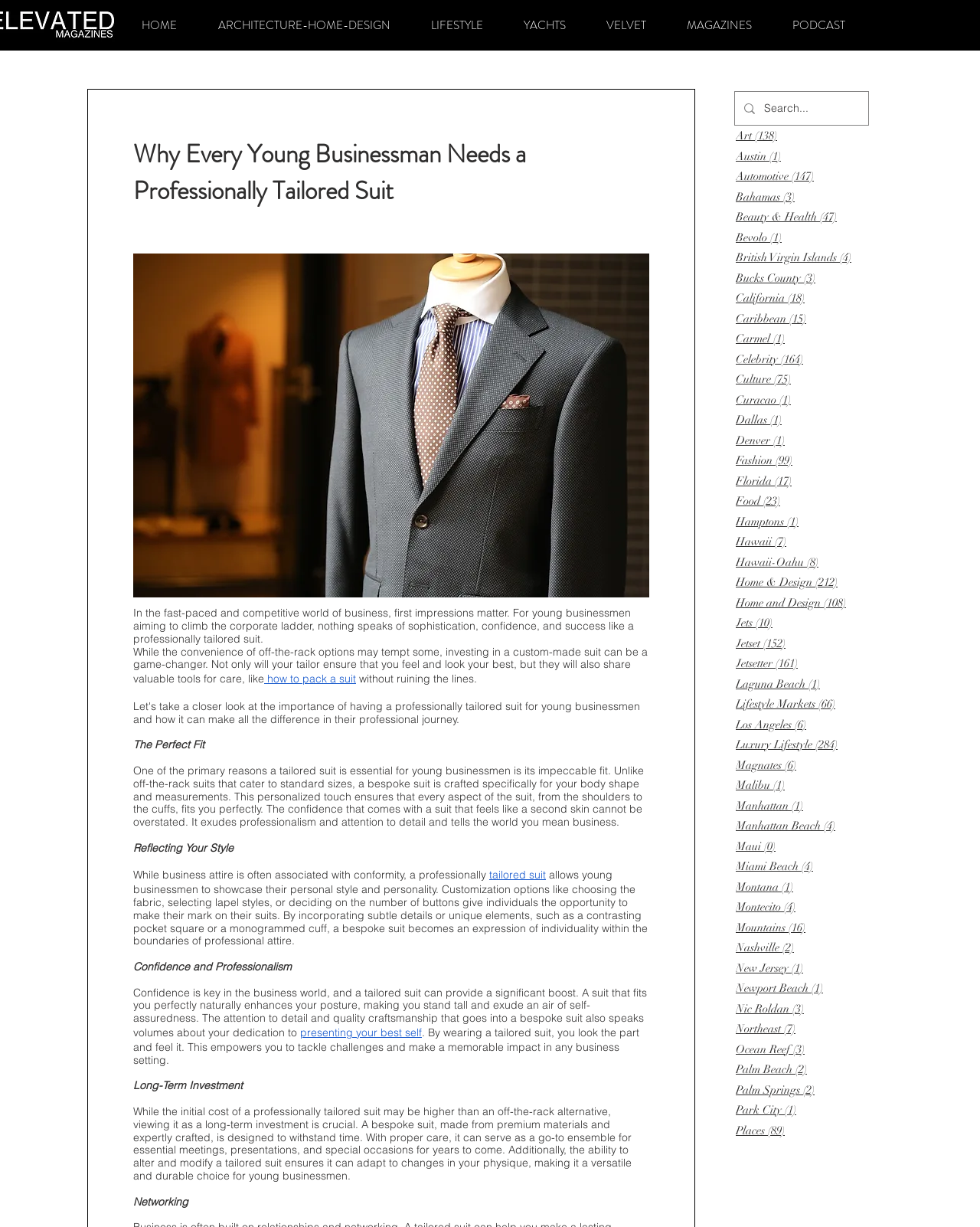Locate the bounding box coordinates of the element to click to perform the following action: 'Click on the 'YACHTS' link'. The coordinates should be given as four float values between 0 and 1, in the form of [left, top, right, bottom].

[0.513, 0.012, 0.598, 0.029]